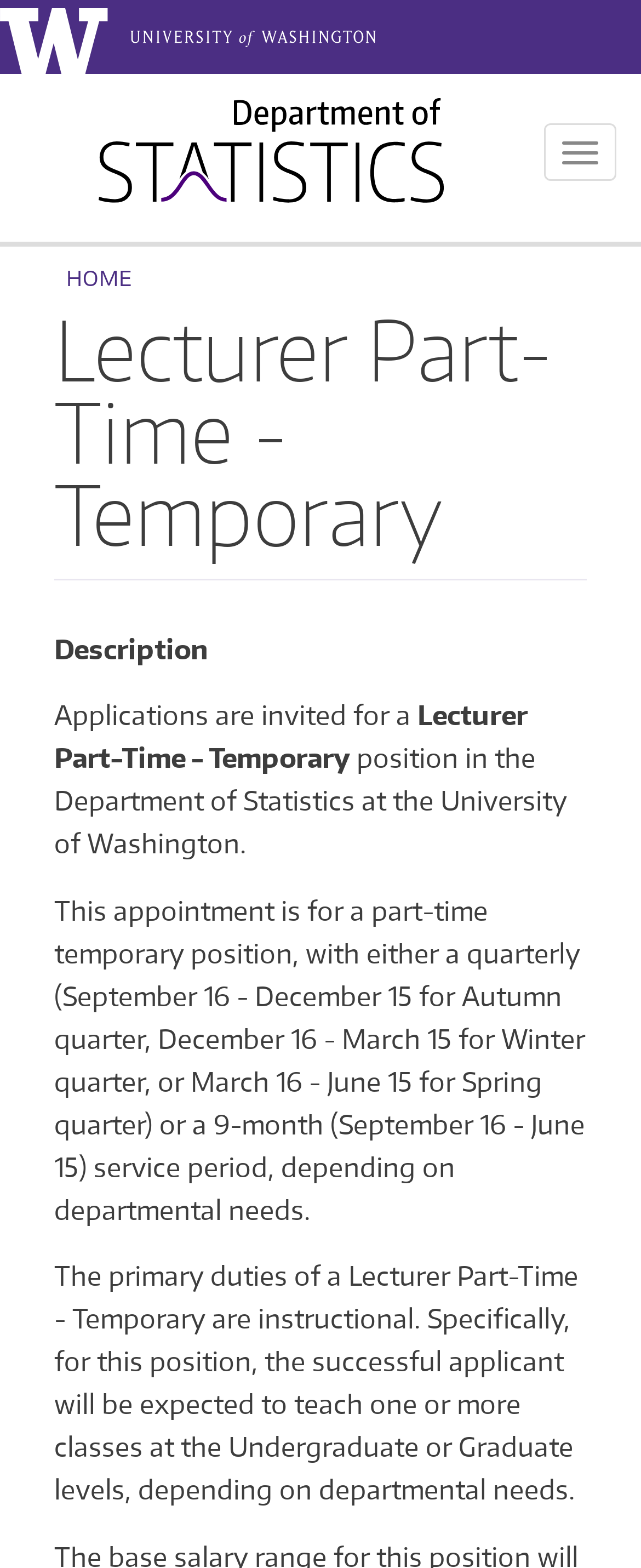Provide a brief response in the form of a single word or phrase:
What level of classes will the successful applicant teach?

Undergraduate or Graduate